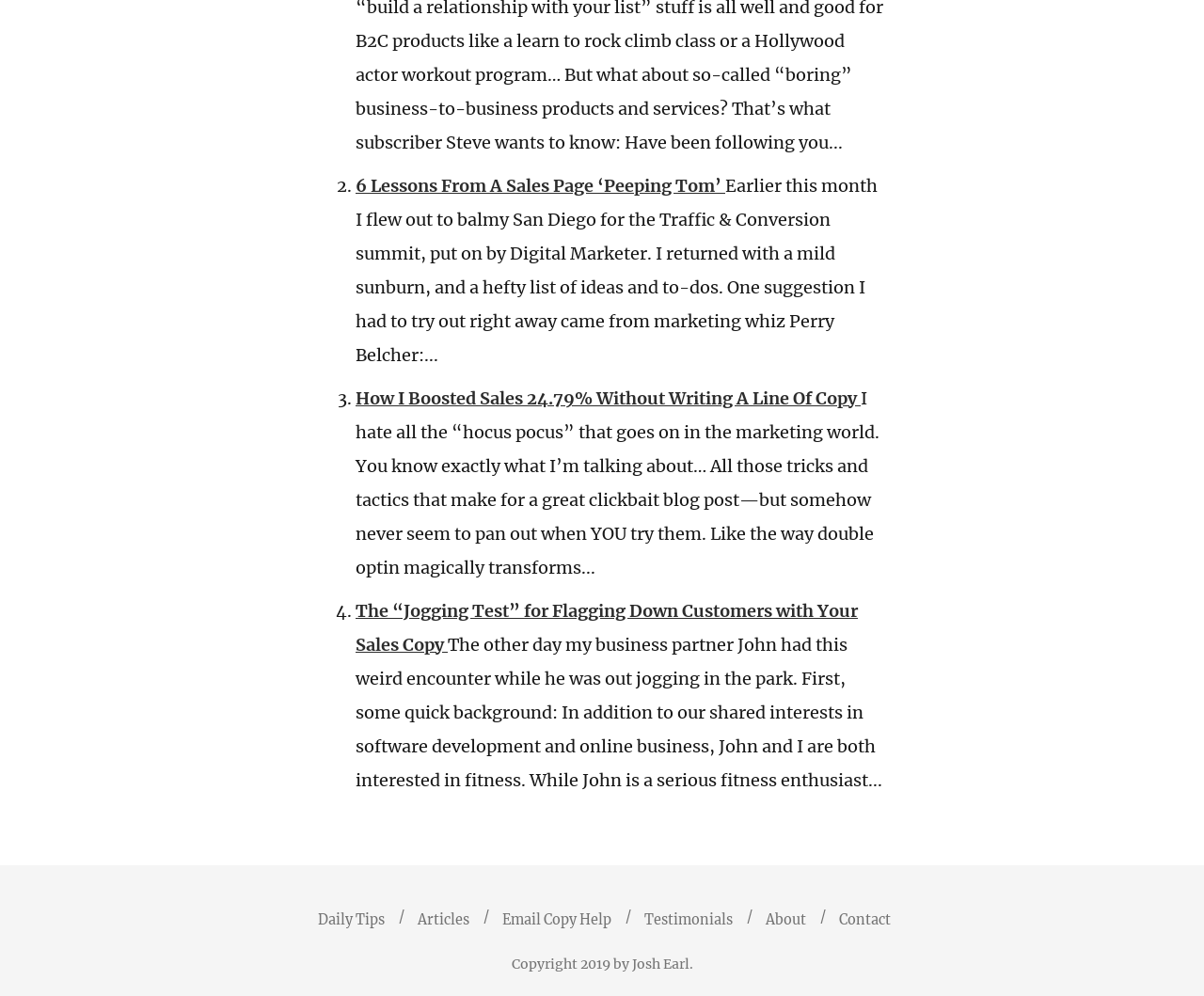Answer the following in one word or a short phrase: 
What is the name of the author?

Josh Earl